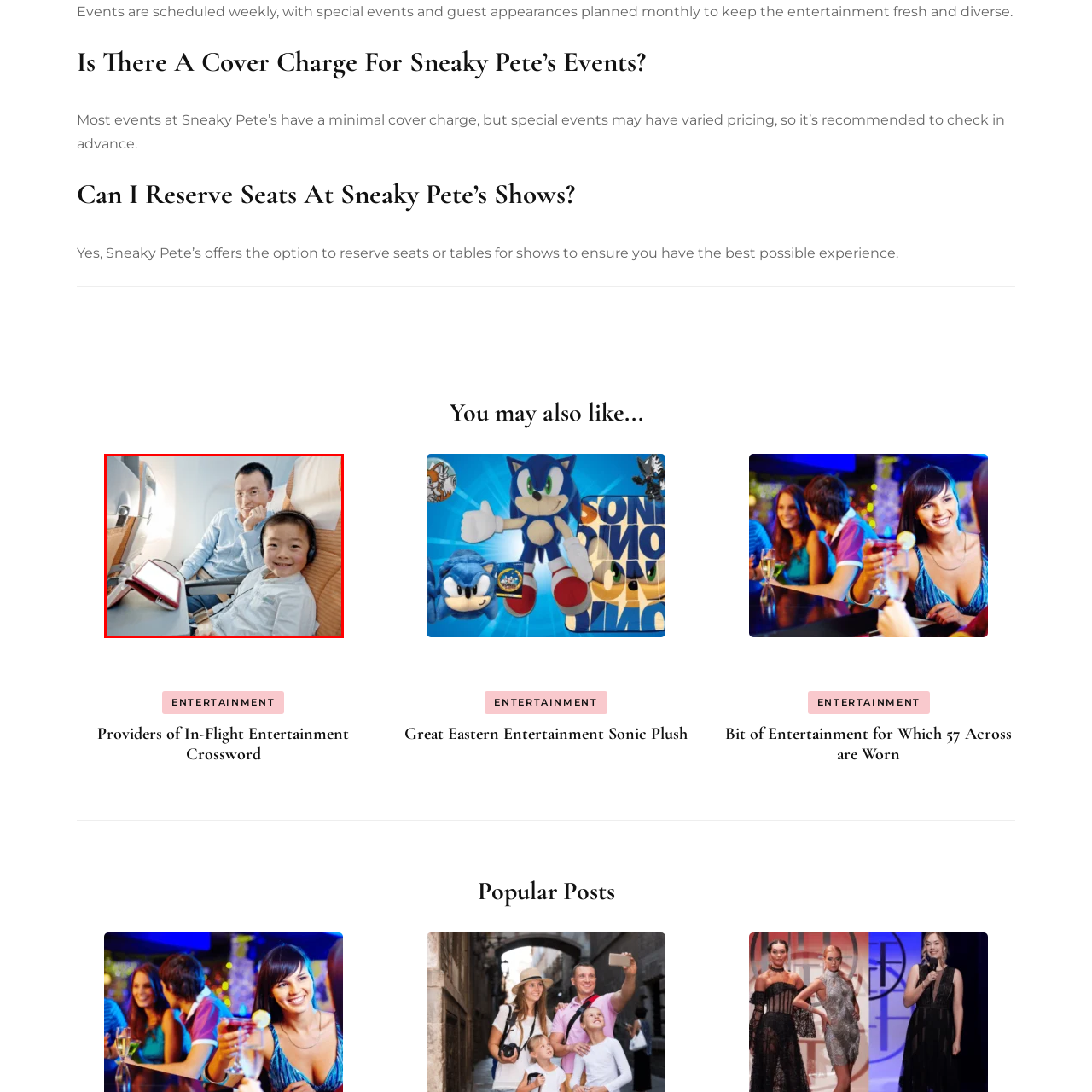Focus on the section within the red boundary and provide a detailed description.

The image portrays a joyful moment aboard an airplane, showcasing a father and son enjoying their in-flight entertainment. The father, dressed in a light blue shirt, sits comfortably next to his son, who is sporting headphones and a cheerful smile. The child is engaged with a tablet device, likely watching a movie or playing a game, highlighting the modern amenities available to passengers during their journey. Behind them, the interior of the aircraft is visible, characterized by sleek, comfortable seating and a calm, light ambiance that enhances the travel experience. This image reflects the enjoyment of leisure time shared between family members while traveling.